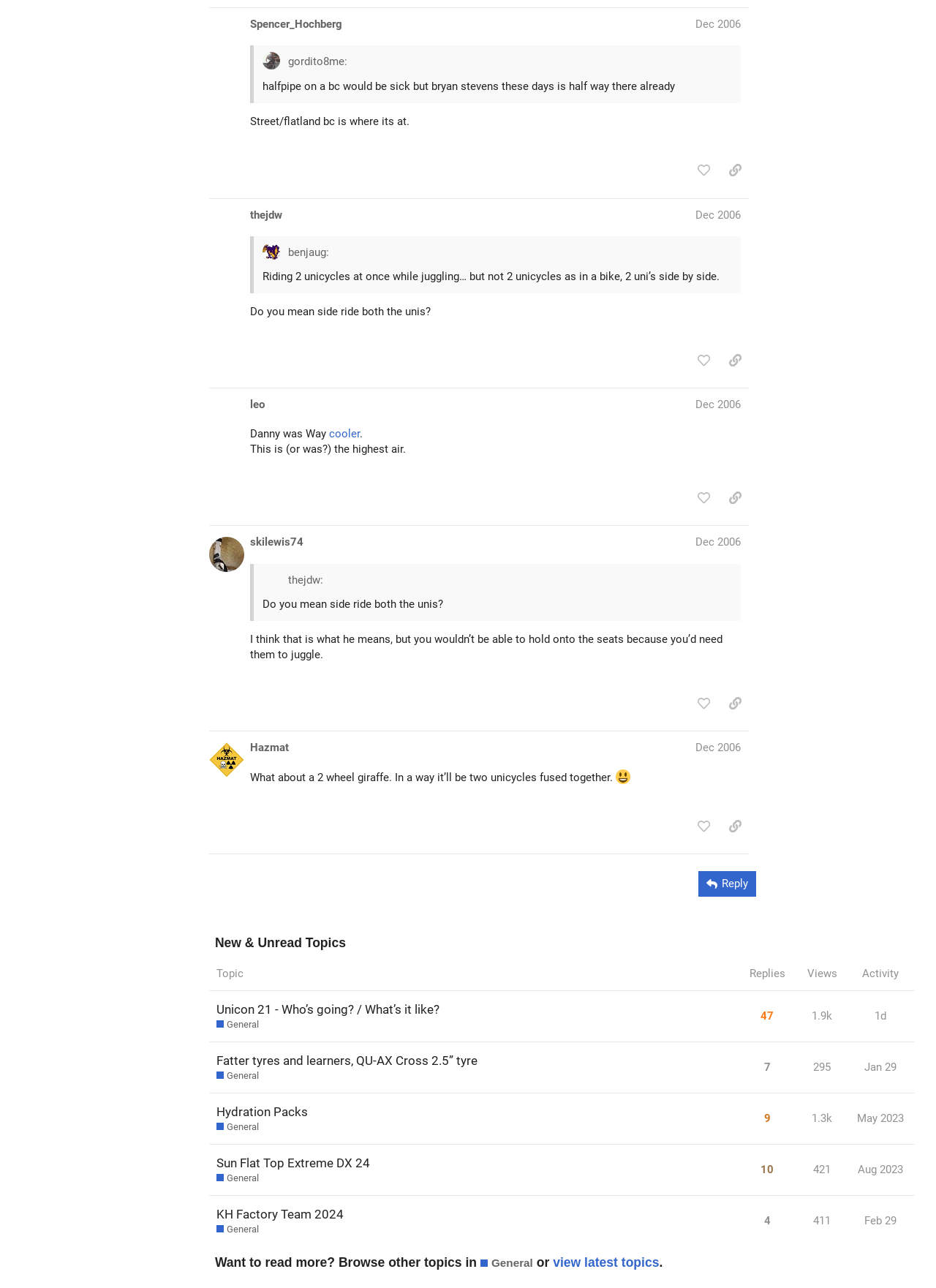Analyze the image and give a detailed response to the question:
What is the date of post #17?

I determined the answer by examining the generic element within the link element of the region 'post #17 by @Hazmat', which contains the text 'Dec 27, 2006 11:36 pm'.